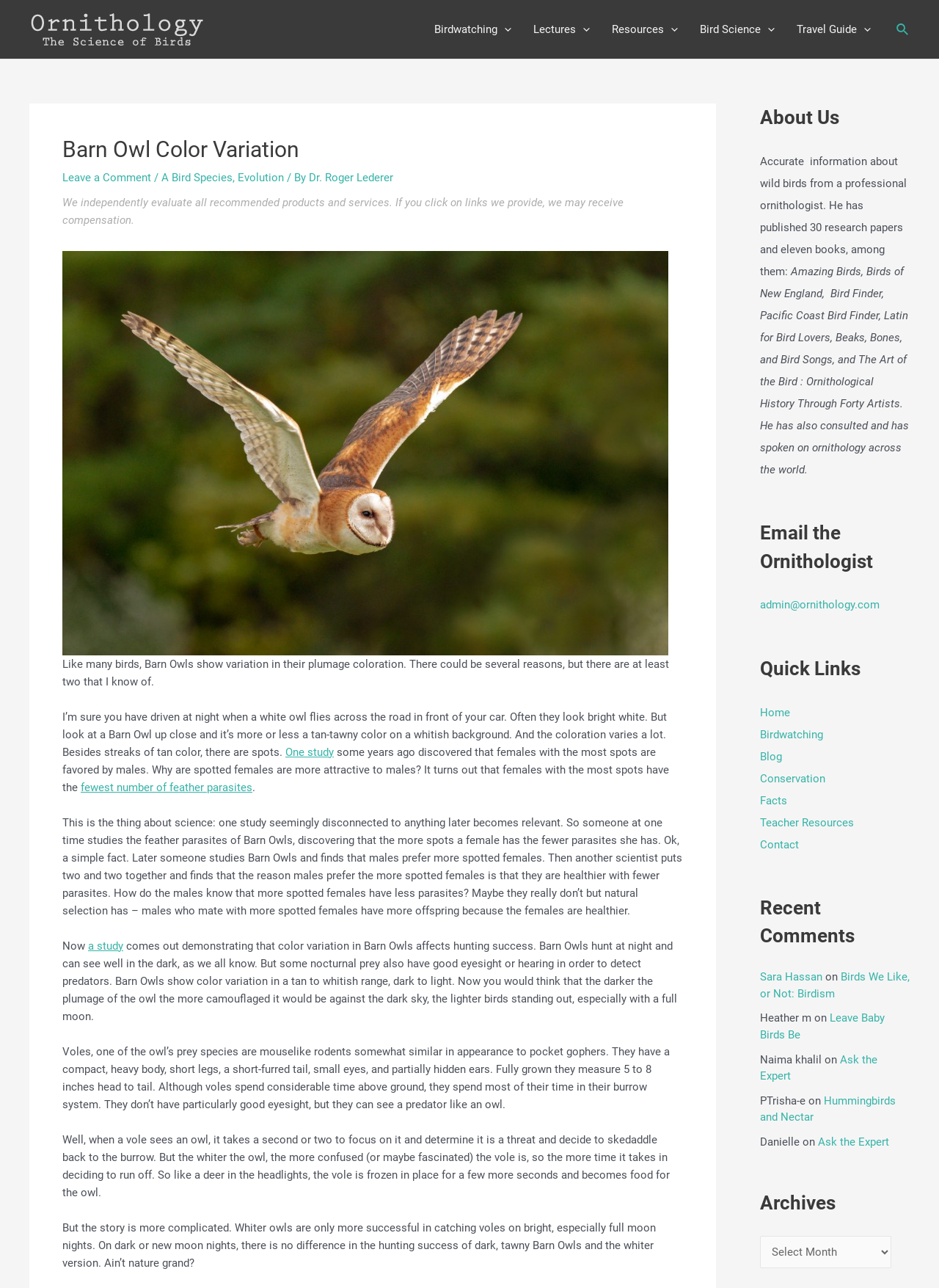Please locate the bounding box coordinates of the element that needs to be clicked to achieve the following instruction: "Go to the Birdwatching page". The coordinates should be four float numbers between 0 and 1, i.e., [left, top, right, bottom].

[0.451, 0.0, 0.556, 0.046]